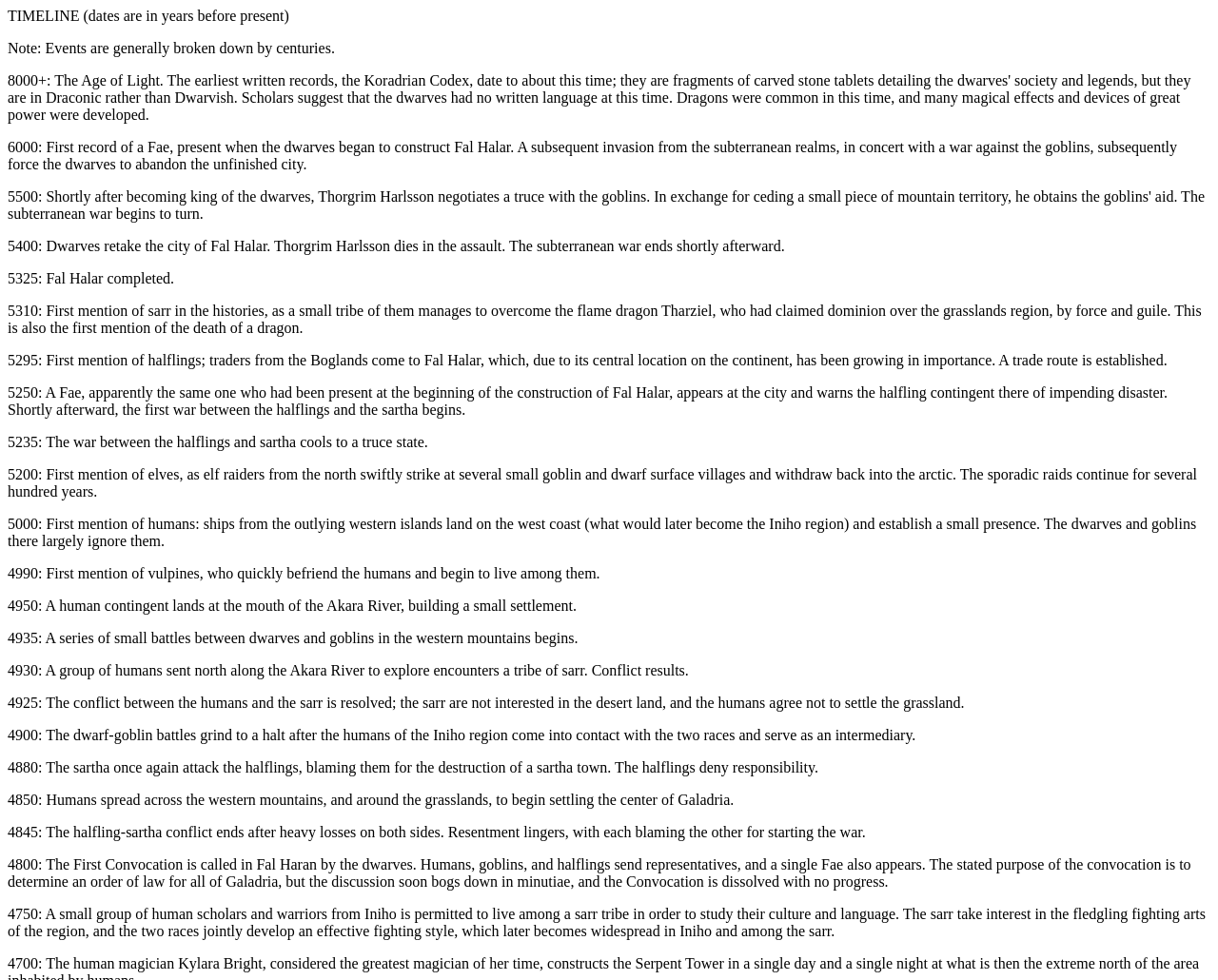What is the earliest recorded year in the timeline?
Please look at the screenshot and answer using one word or phrase.

6000